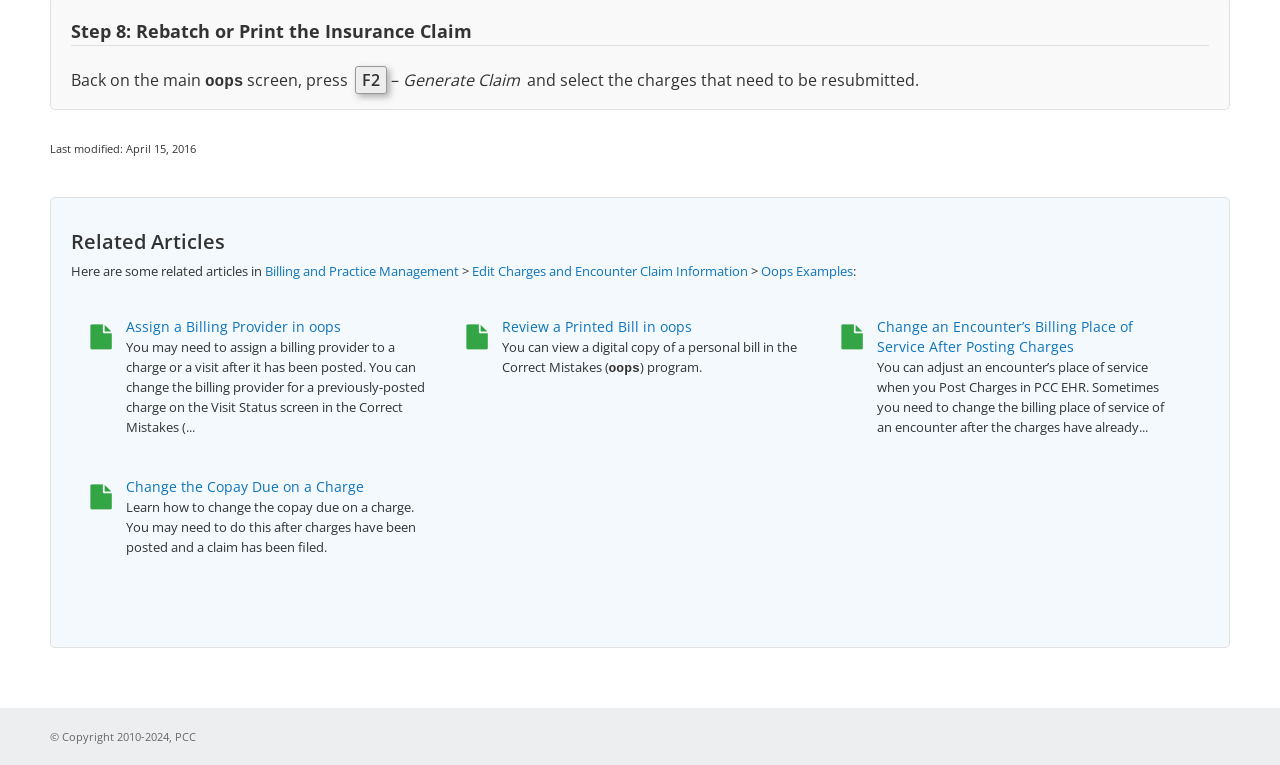Bounding box coordinates are given in the format (top-left x, top-left y, bottom-right x, bottom-right y). All values should be floating point numbers between 0 and 1. Provide the bounding box coordinate for the UI element described as: Oops Examples

[0.595, 0.342, 0.666, 0.366]